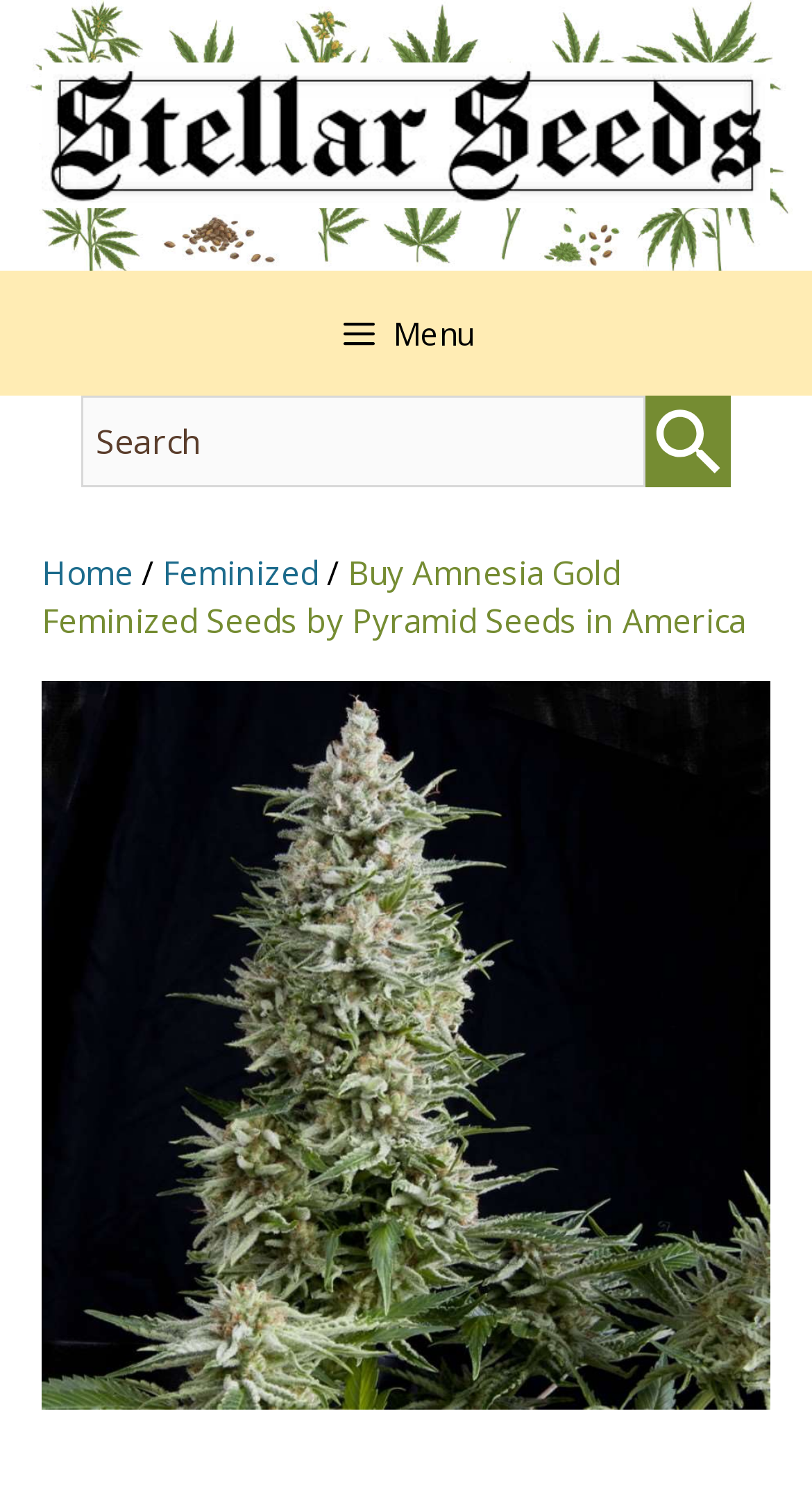Who is the breeder of the Amnesia Gold seeds?
From the screenshot, supply a one-word or short-phrase answer.

Pyramid Seeds